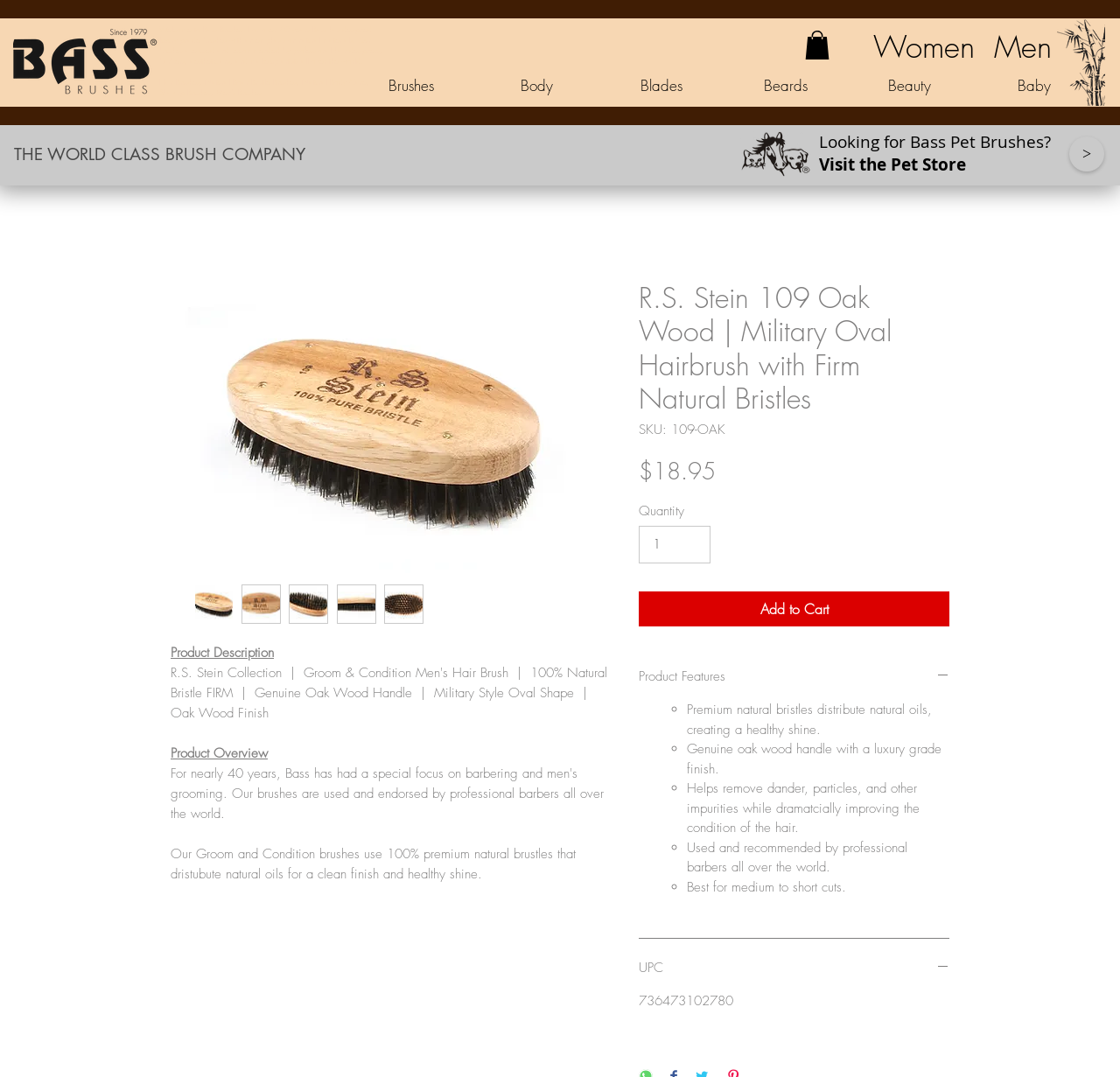What type of material is the hairbrush handle made of?
Ensure your answer is thorough and detailed.

I inferred this answer by looking at the product description and features, which mention 'Genuine oak wood handle with a luxury grade finish'.